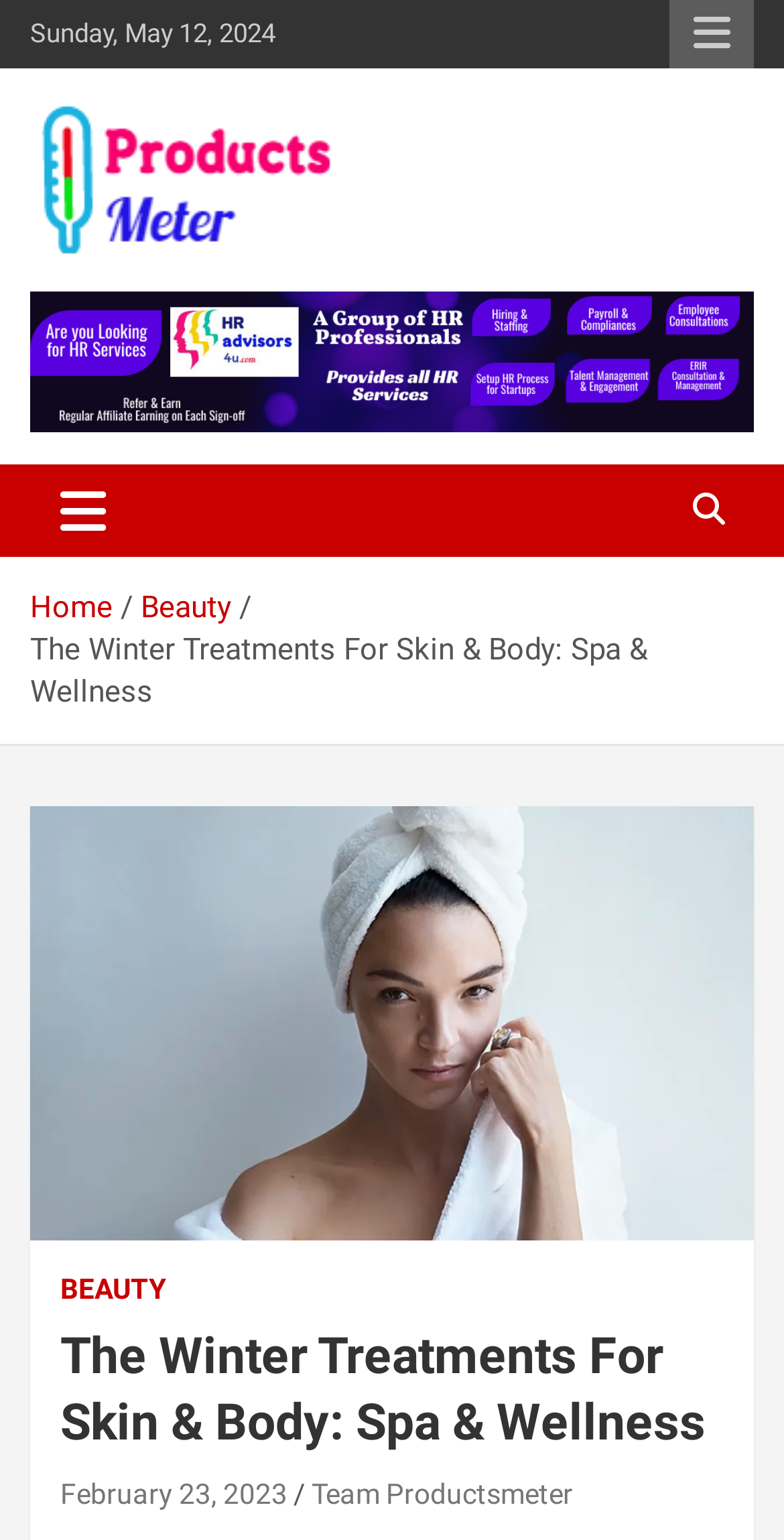What is the website's tagline?
Answer the question using a single word or phrase, according to the image.

Helping Buyer to choose the right products